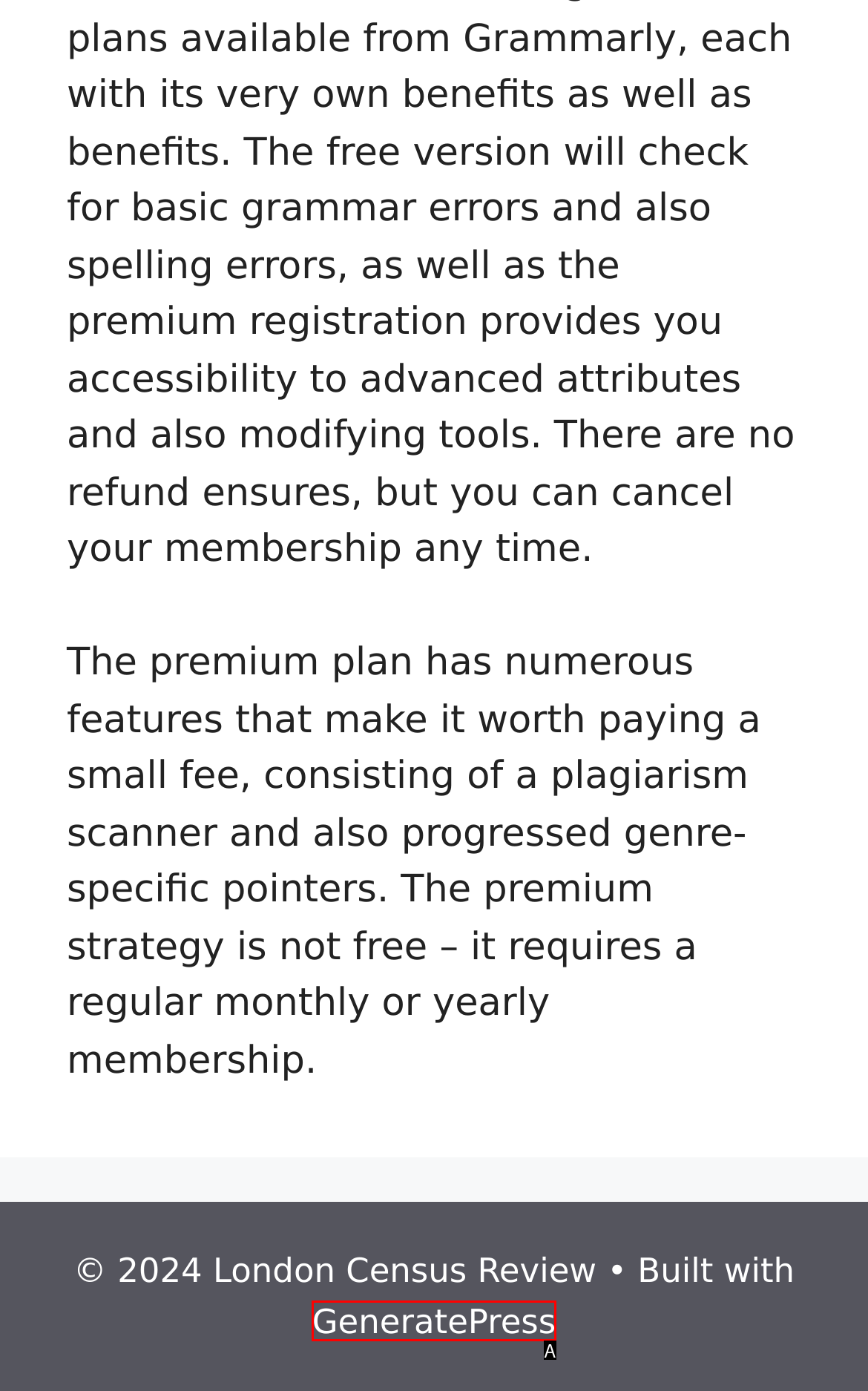Choose the UI element that best aligns with the description: × Chat Us?
Respond with the letter of the chosen option directly.

None